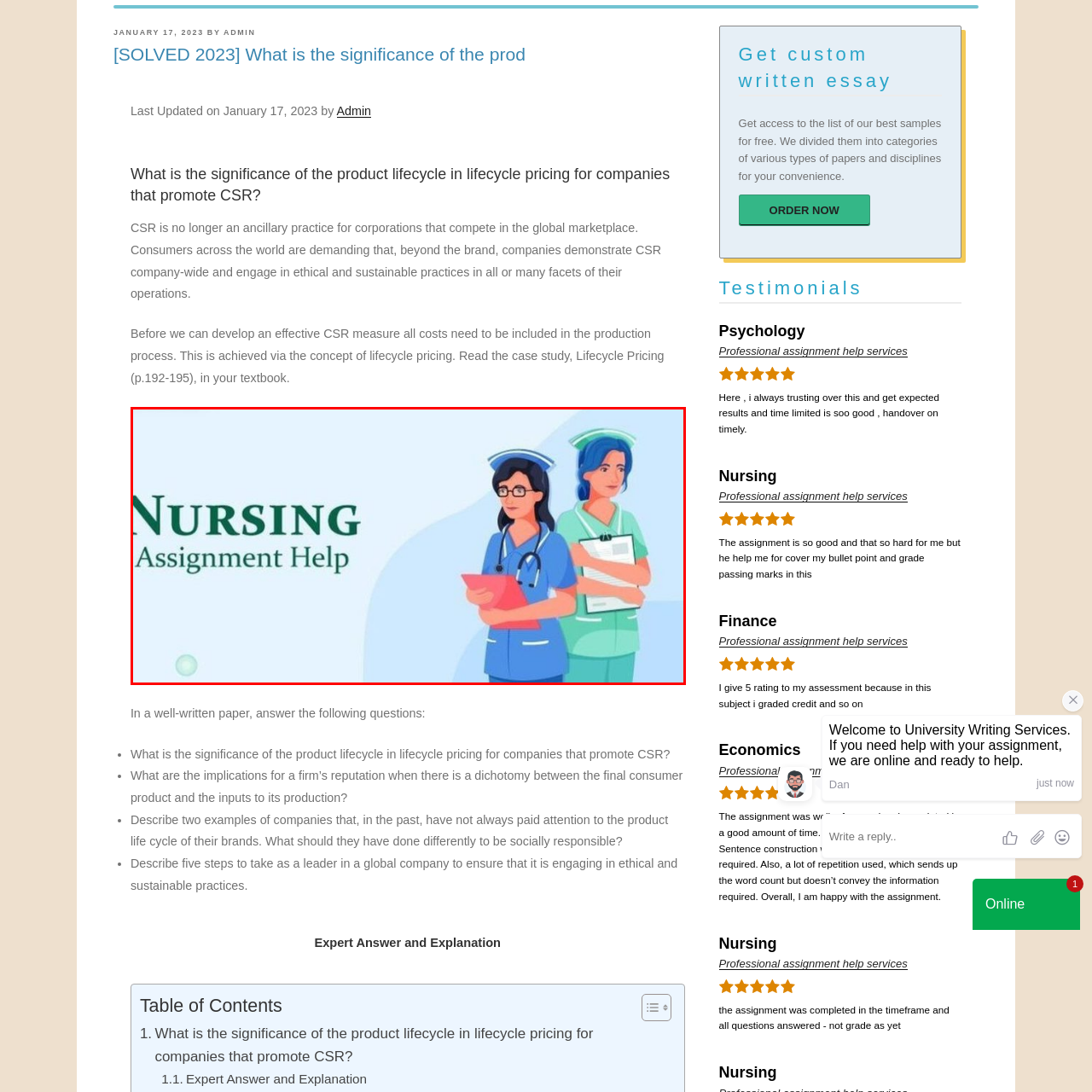View the image within the red box and answer the following question with a concise word or phrase:
What is the theme of the image?

Nursing Assignment Help